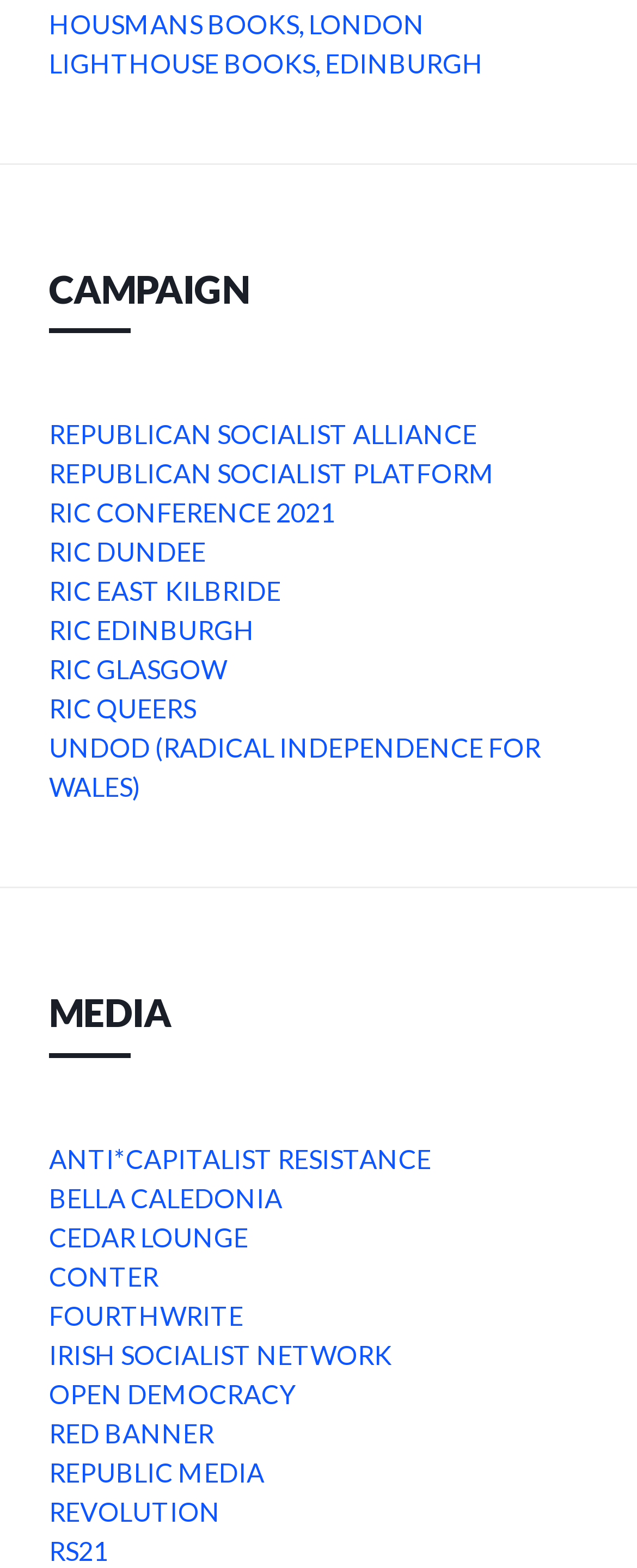Given the description: "Skip to content", determine the bounding box coordinates of the UI element. The coordinates should be formatted as four float numbers between 0 and 1, [left, top, right, bottom].

None